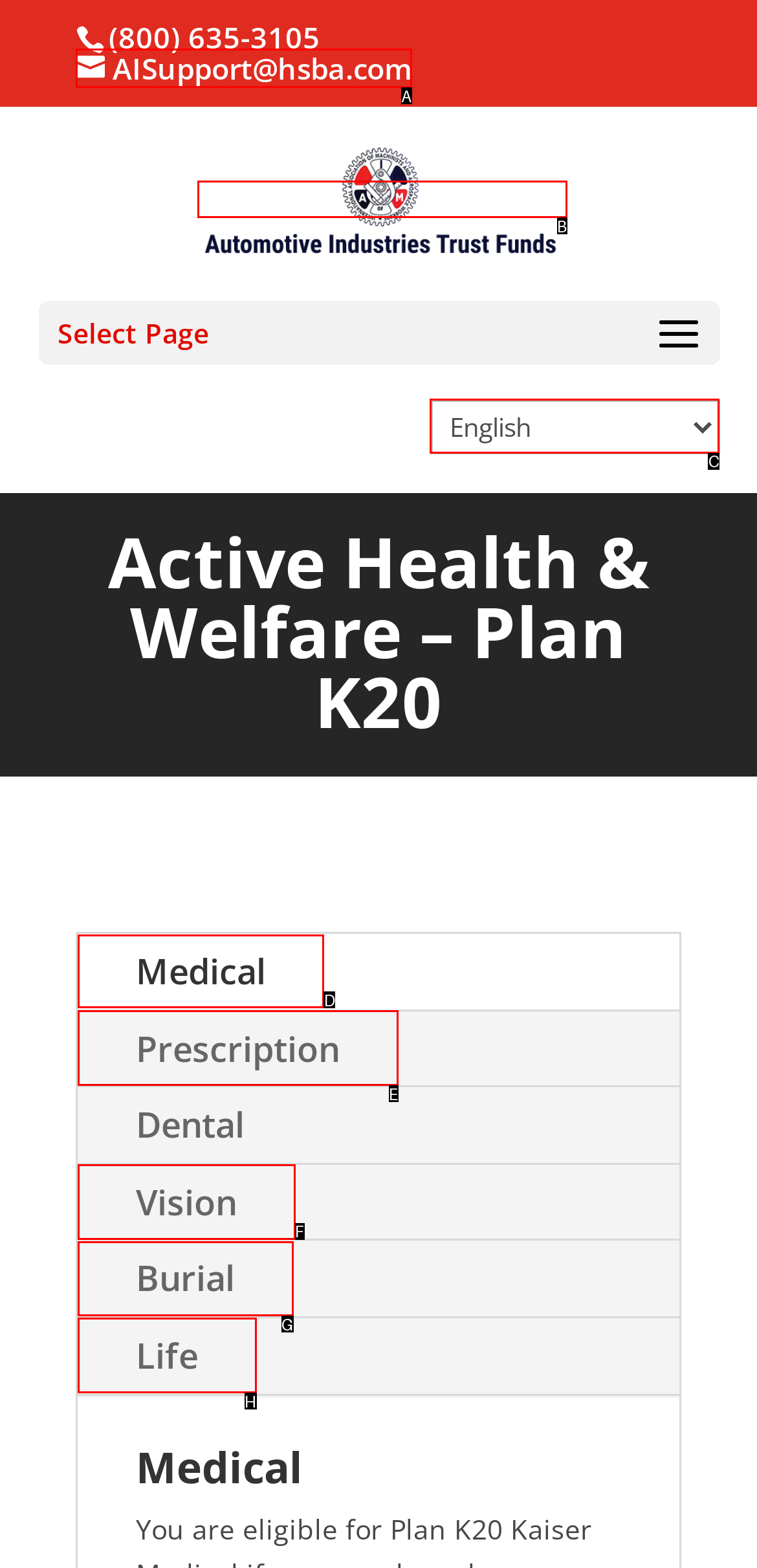Indicate which HTML element you need to click to complete the task: View Medical benefits. Provide the letter of the selected option directly.

D